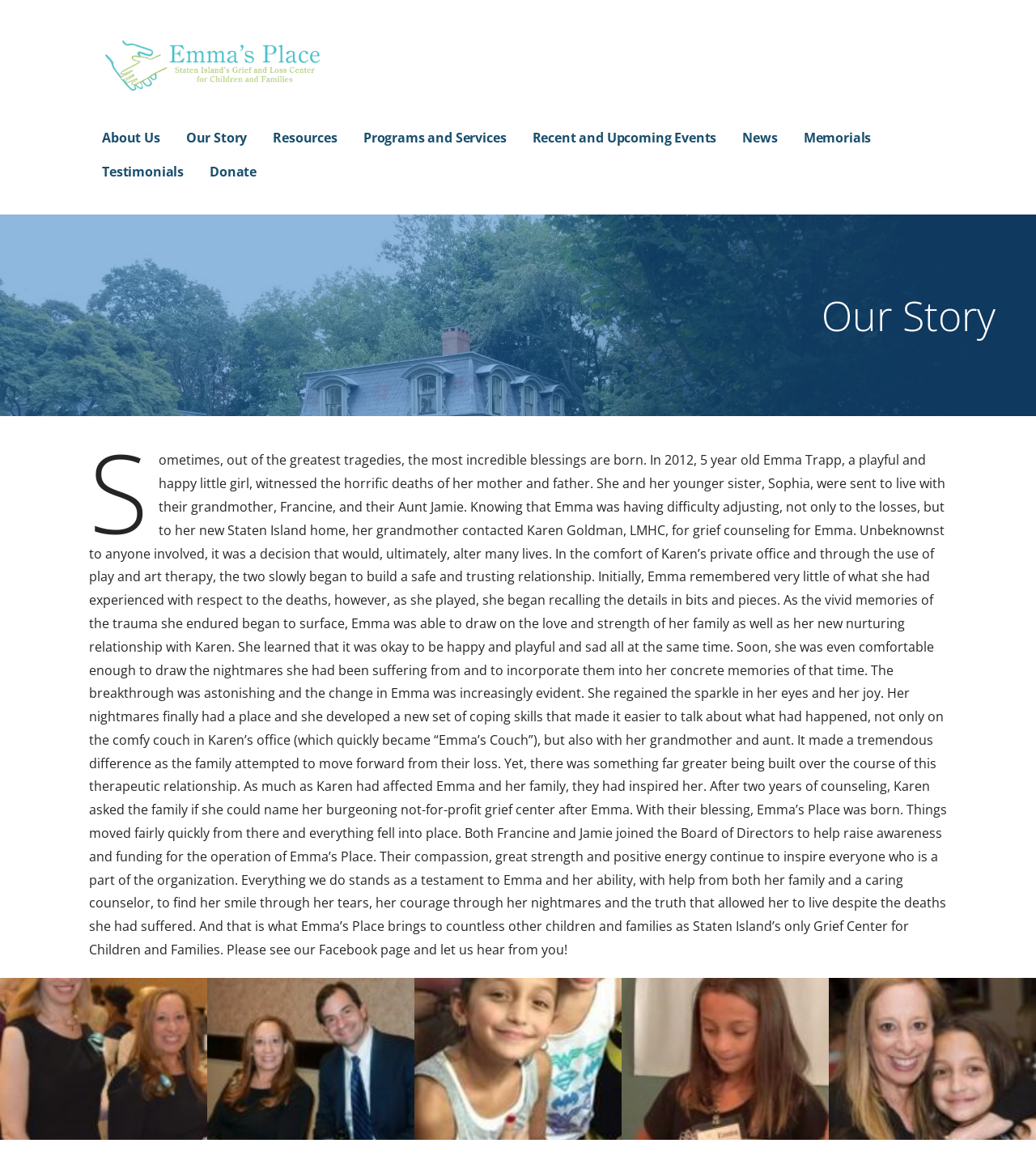Please identify the bounding box coordinates of the clickable area that will fulfill the following instruction: "Read the 'Our Story' heading". The coordinates should be in the format of four float numbers between 0 and 1, i.e., [left, top, right, bottom].

[0.039, 0.248, 0.961, 0.297]